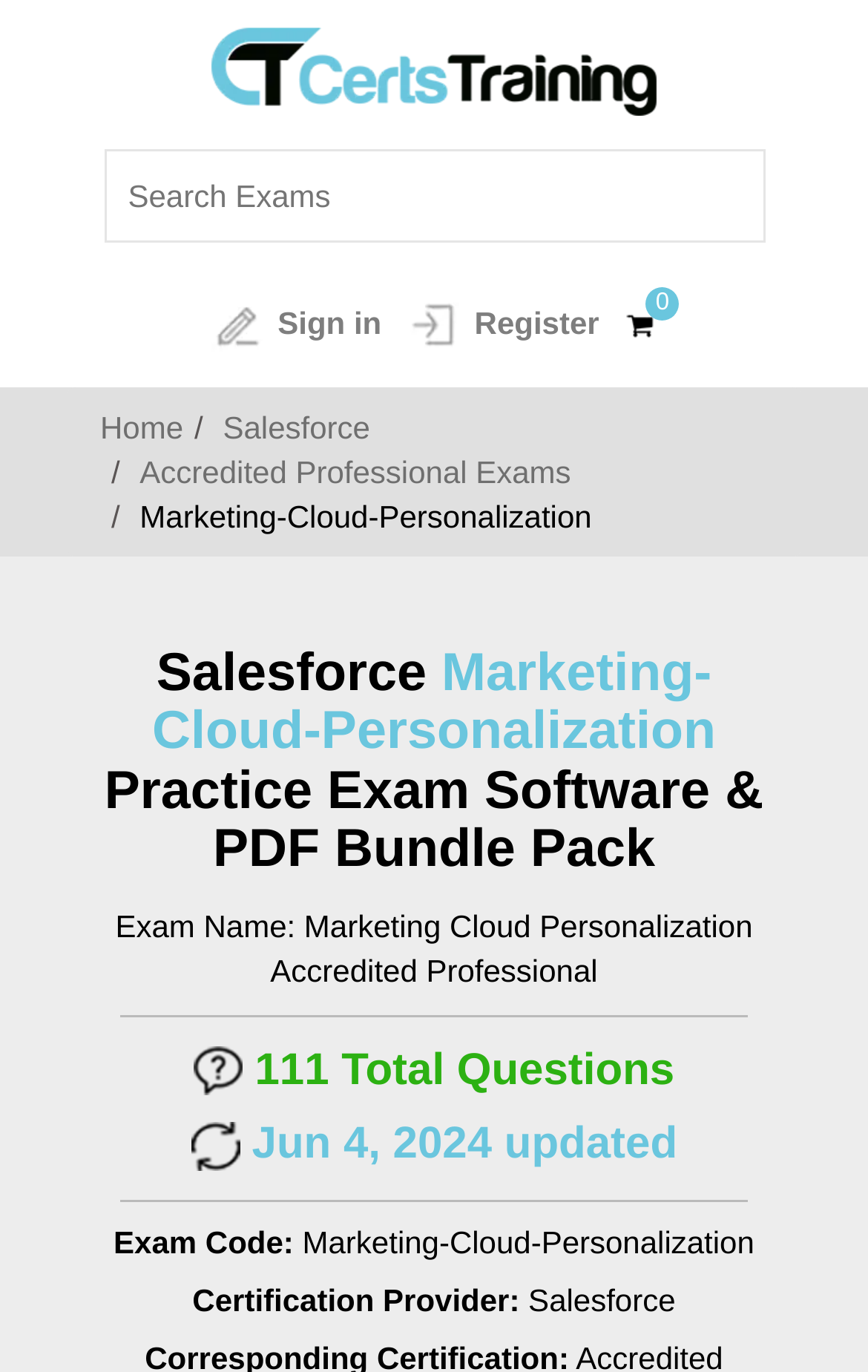Reply to the question with a single word or phrase:
What is the name of the exam?

Marketing-Cloud-Personalization